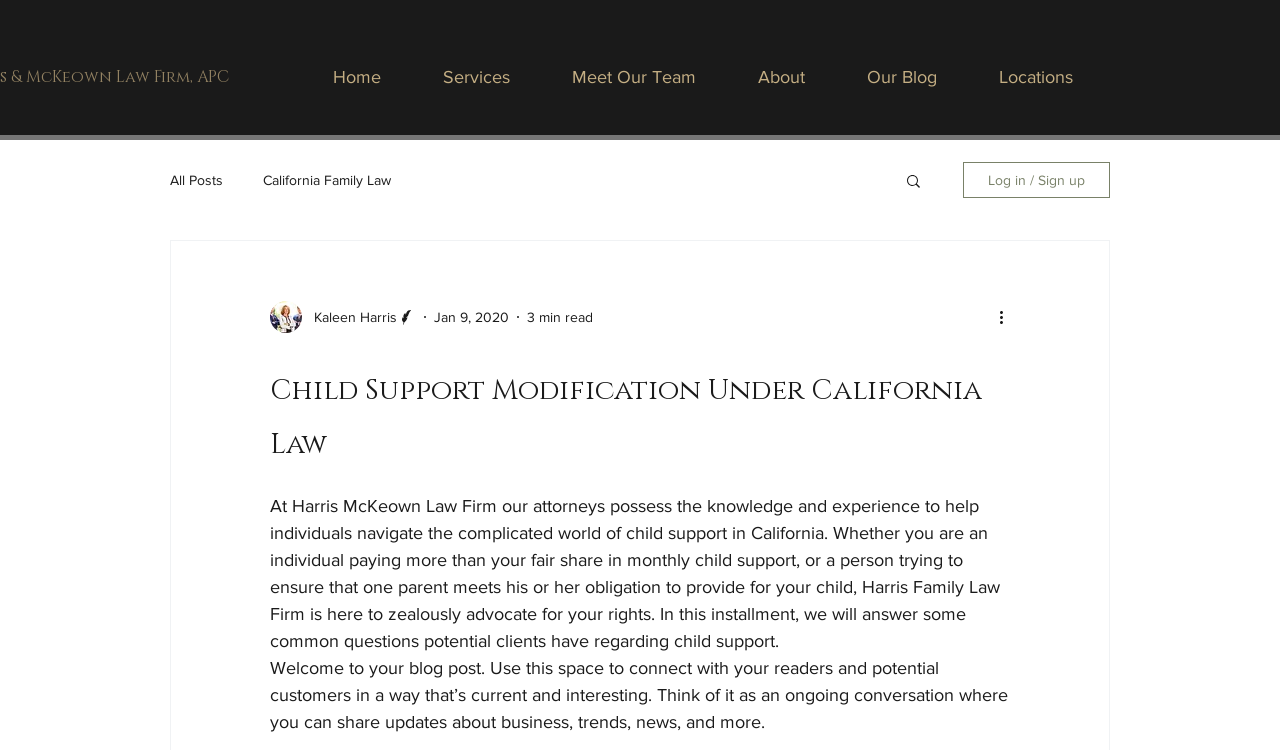What is the purpose of the law firm?
Carefully analyze the image and provide a detailed answer to the question.

I determined the purpose of the law firm by reading the first sentence of the main content, which states 'At Harris McKeown Law Firm our attorneys possess the knowledge and experience to help individuals navigate the complicated world of child support in California.' This sentence suggests that the law firm is dedicated to helping individuals with child support issues.